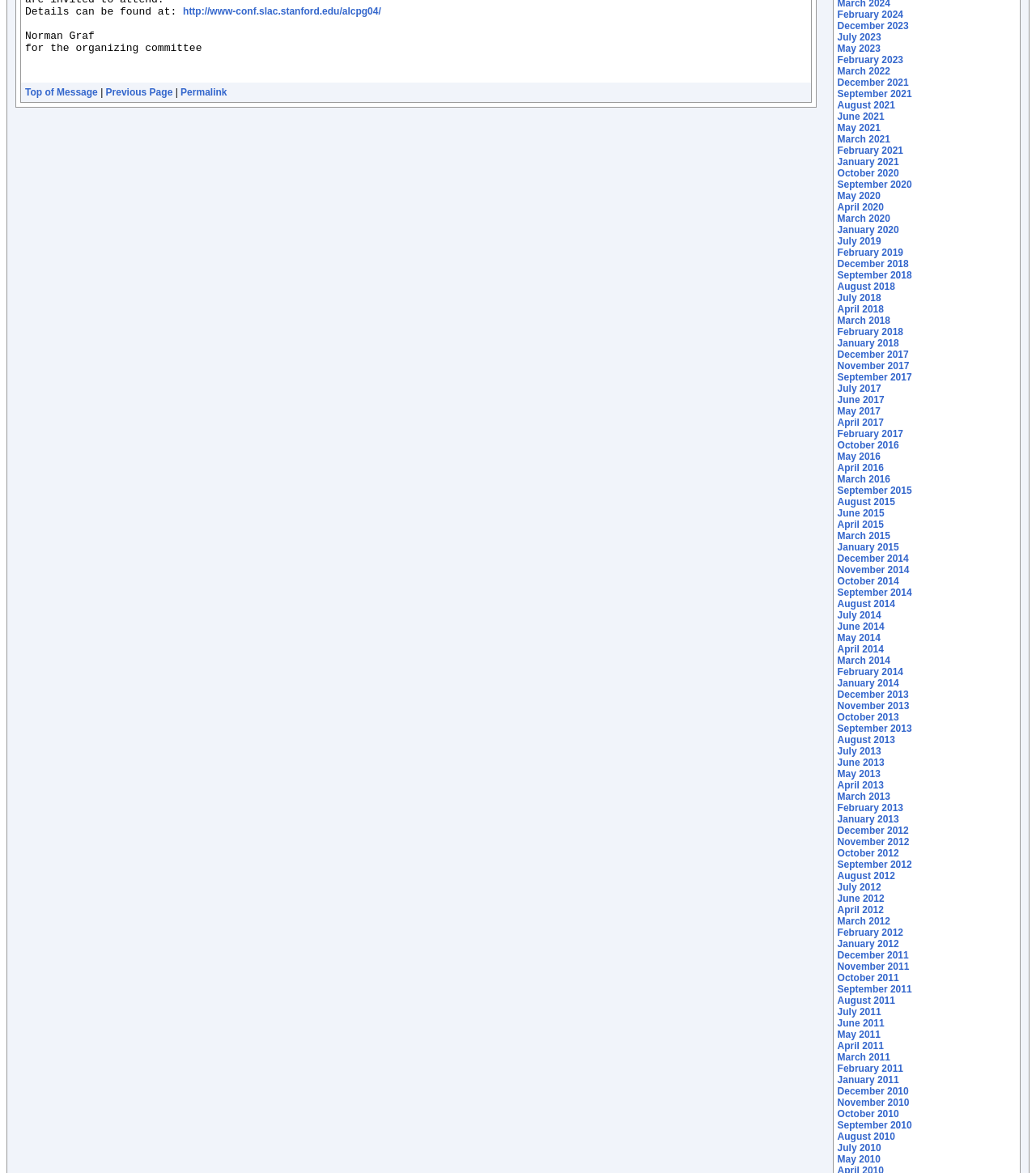Based on the element description "http://www-conf.slac.stanford.edu/alcpg04/", predict the bounding box coordinates of the UI element.

[0.177, 0.006, 0.368, 0.015]